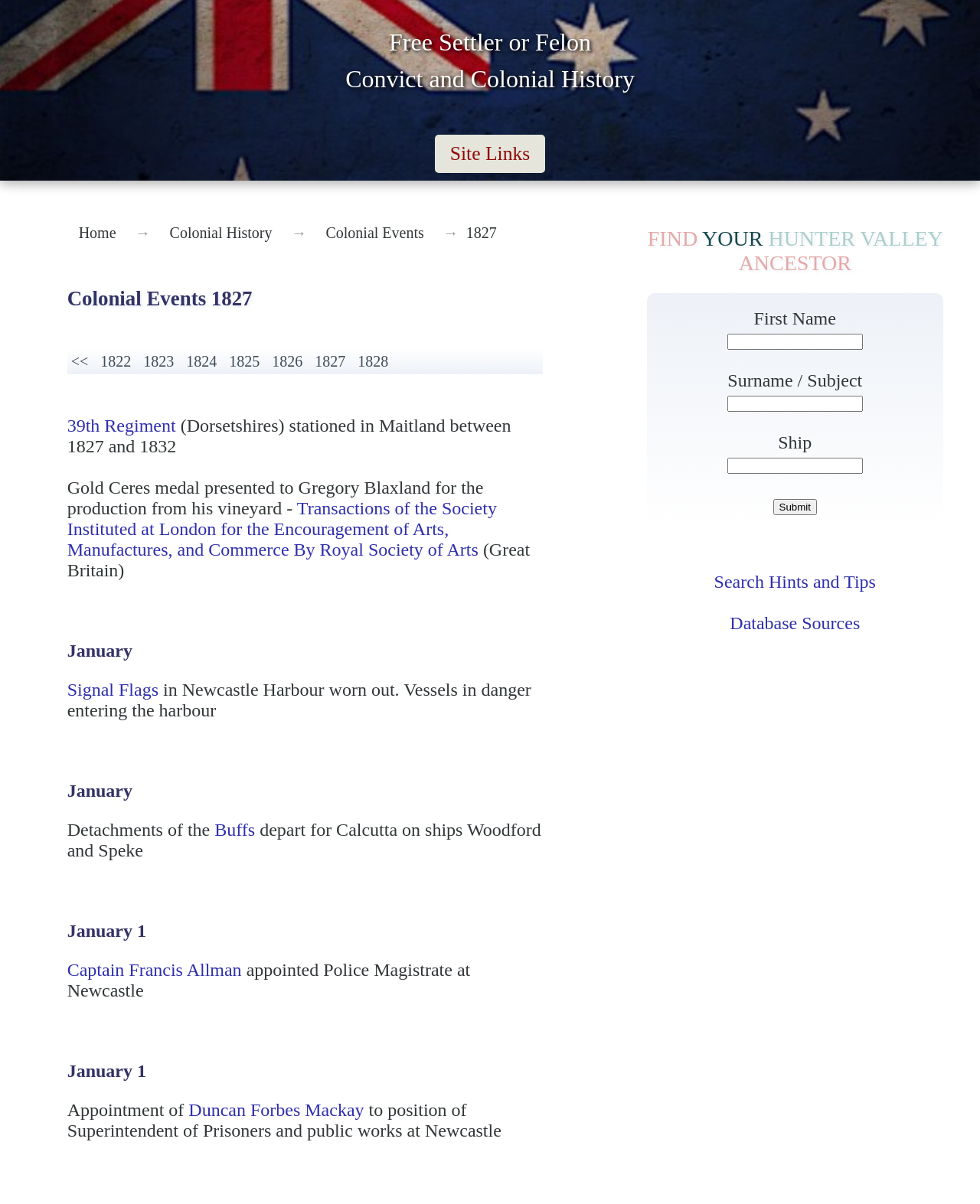What is the medal presented to Gregory Blaxland for? Refer to the image and provide a one-word or short phrase answer.

Production from his vineyard